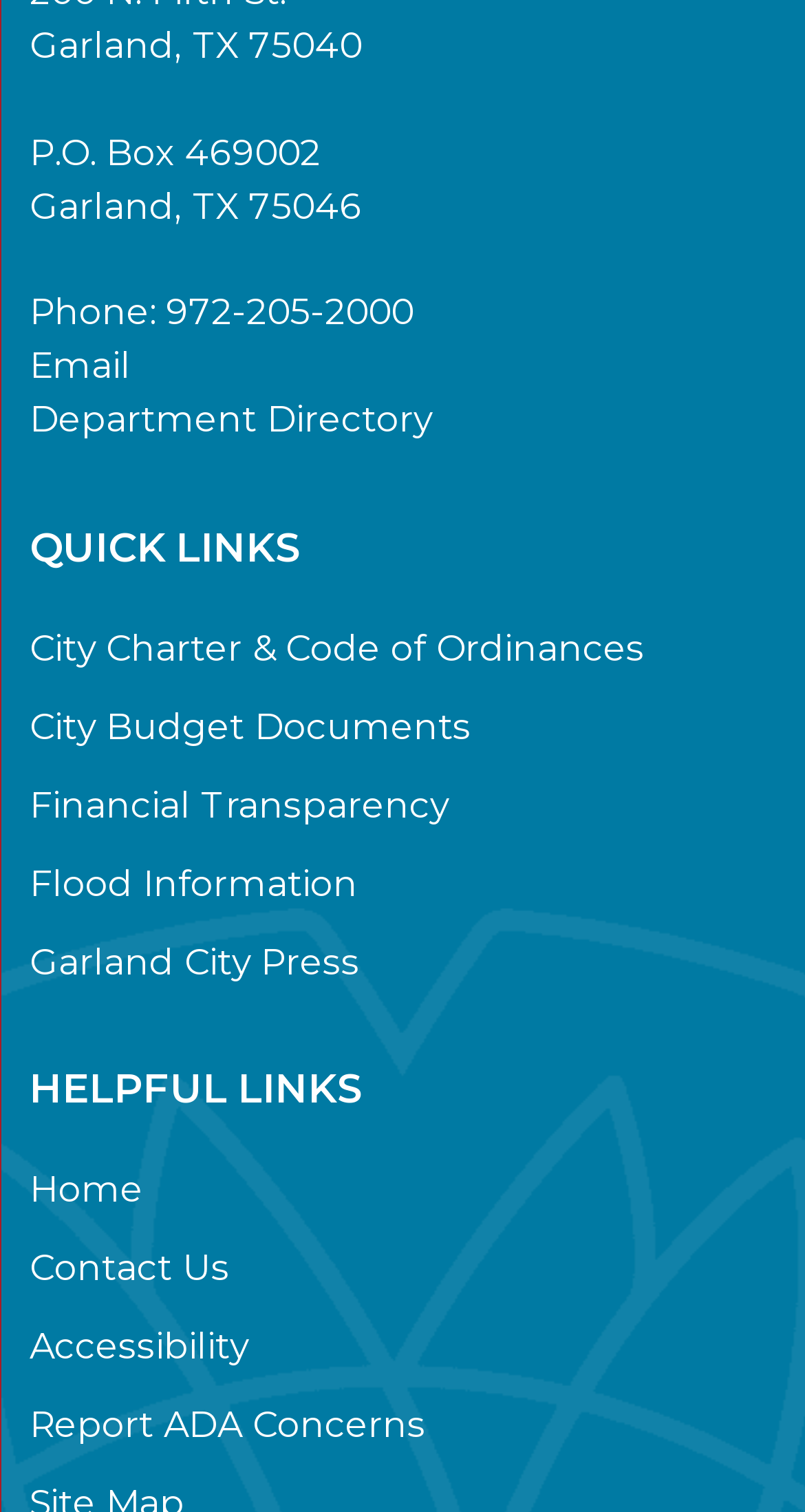Identify the bounding box coordinates of the section that should be clicked to achieve the task described: "Report ADA concerns".

[0.037, 0.881, 0.529, 0.91]